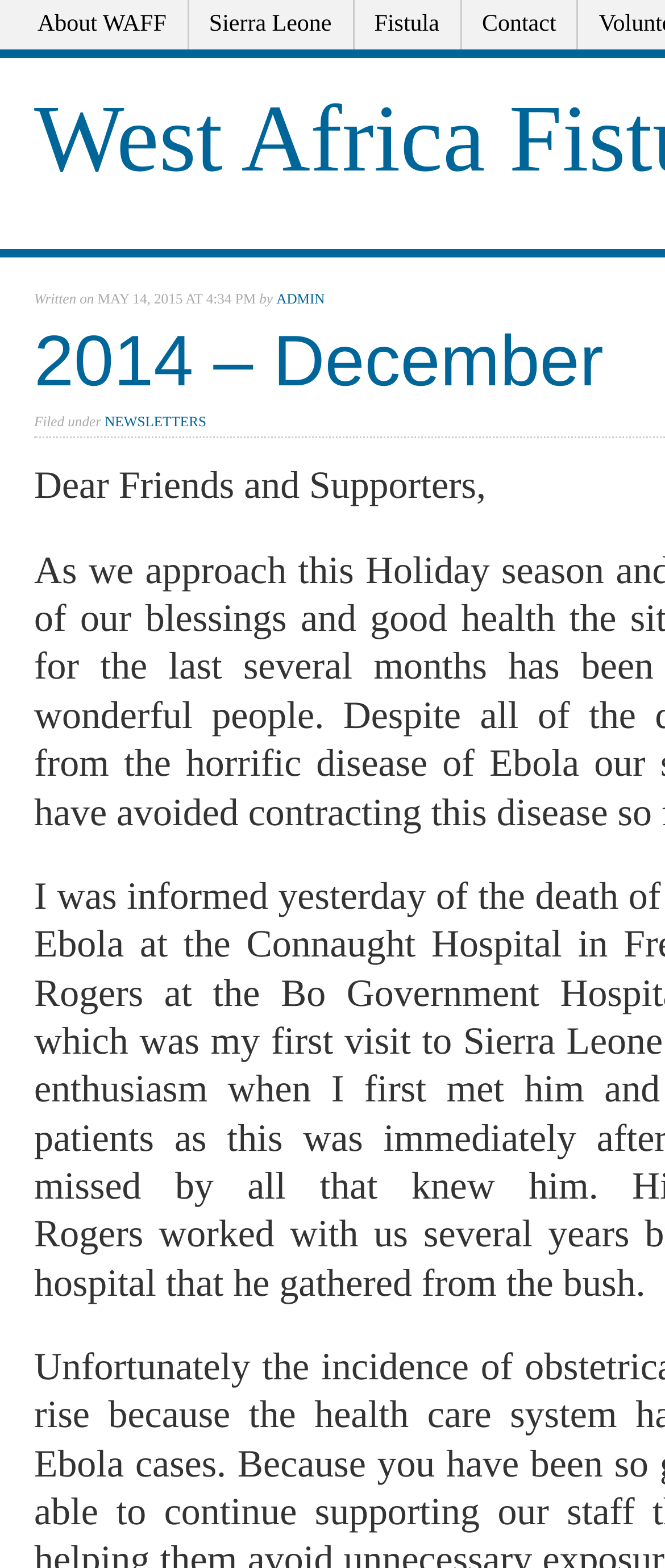Please reply to the following question with a single word or a short phrase:
Who wrote the article?

ADMIN